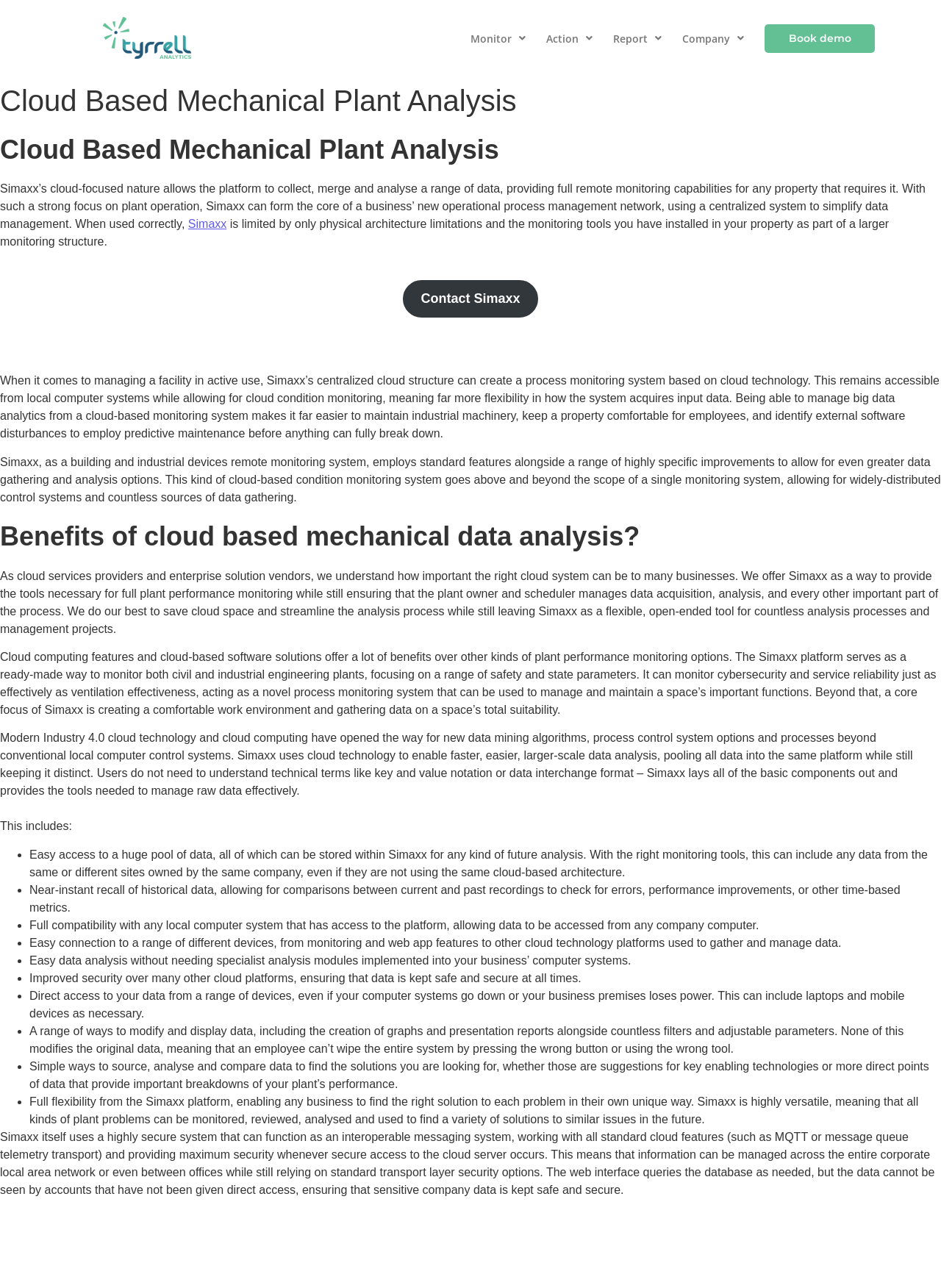What is the purpose of Simaxx?
Please provide a single word or phrase in response based on the screenshot.

Full plant performance monitoring